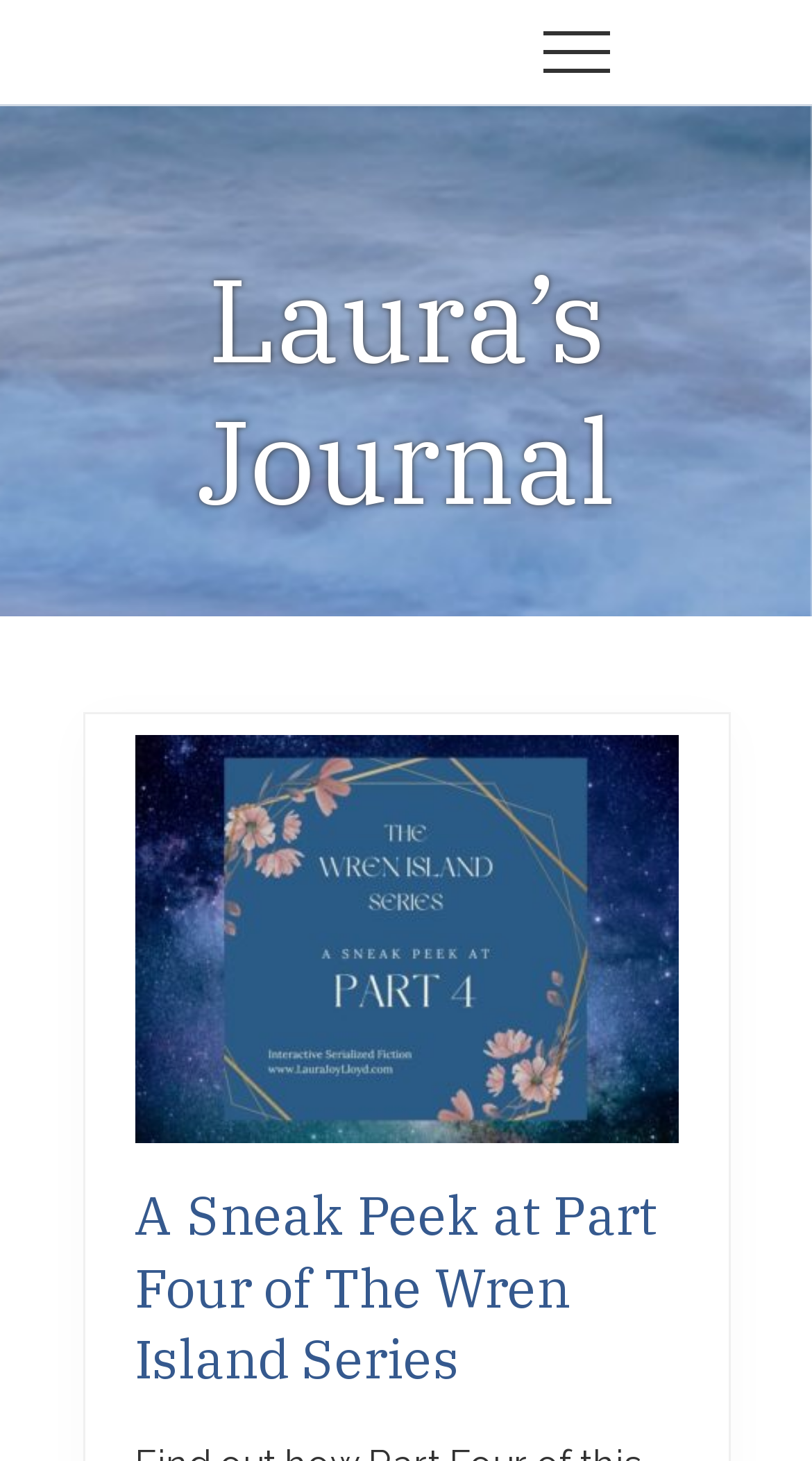Using the information in the image, give a comprehensive answer to the question: 
What is the theme of the webpage?

The theme of the webpage can be inferred from the static text 'Reading. Writing. Listening.' located near the top of the webpage, which suggests that the webpage is related to these activities.